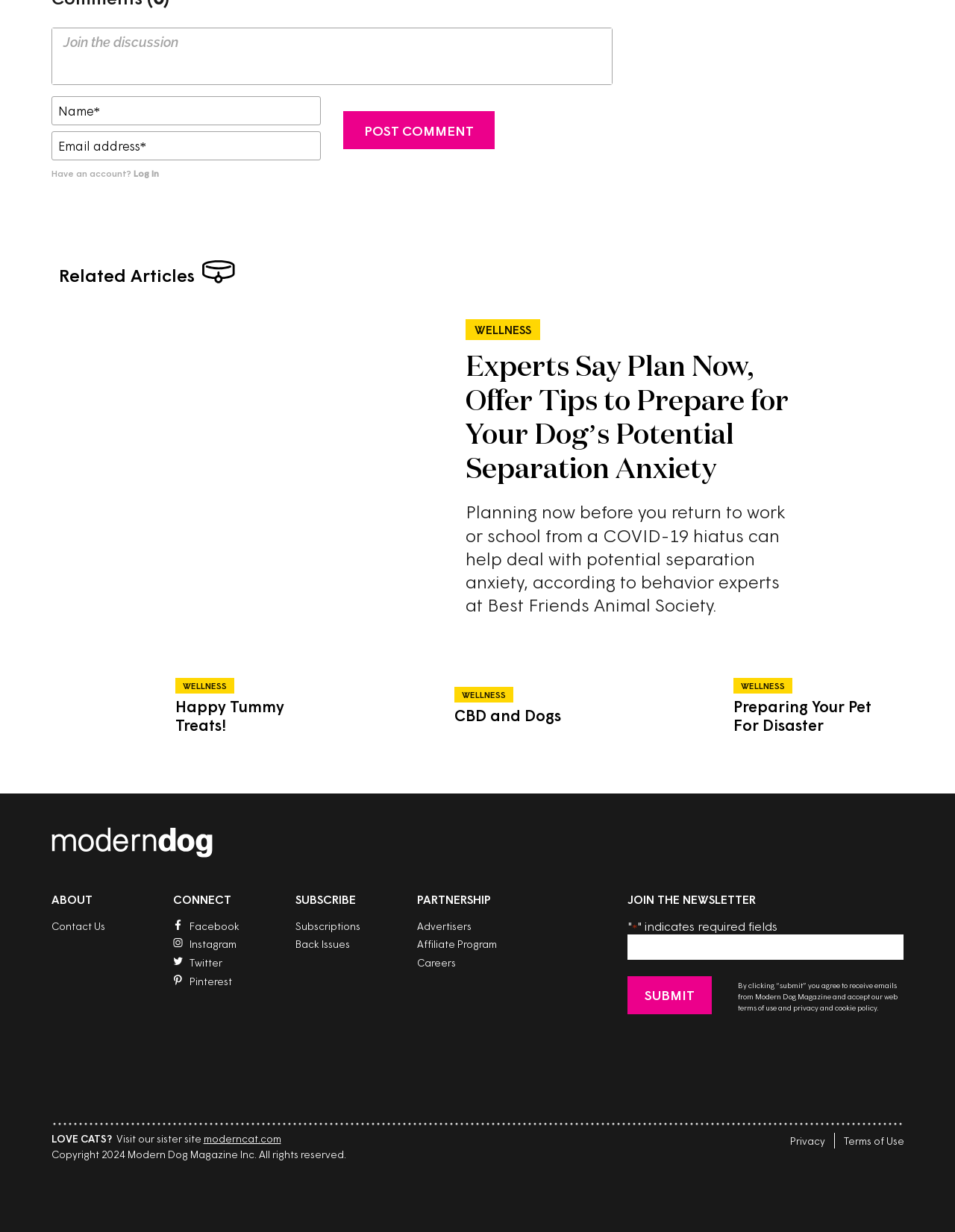Find the bounding box coordinates for the HTML element described in this sentence: "parent_node: WELLNESS". Provide the coordinates as four float numbers between 0 and 1, in the format [left, top, right, bottom].

[0.061, 0.247, 0.456, 0.447]